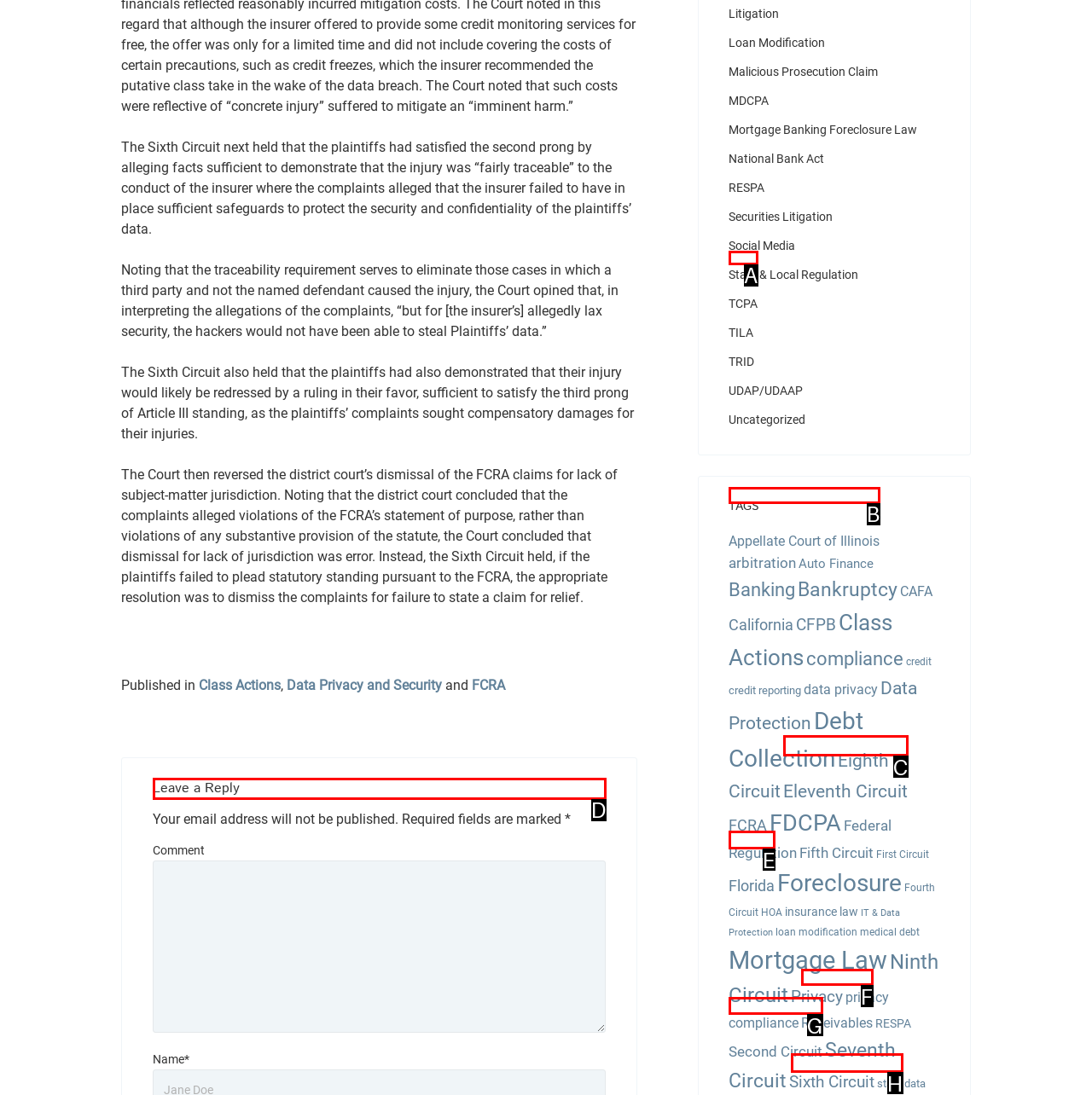Point out which UI element to click to complete this task: Leave a reply
Answer with the letter corresponding to the right option from the available choices.

D